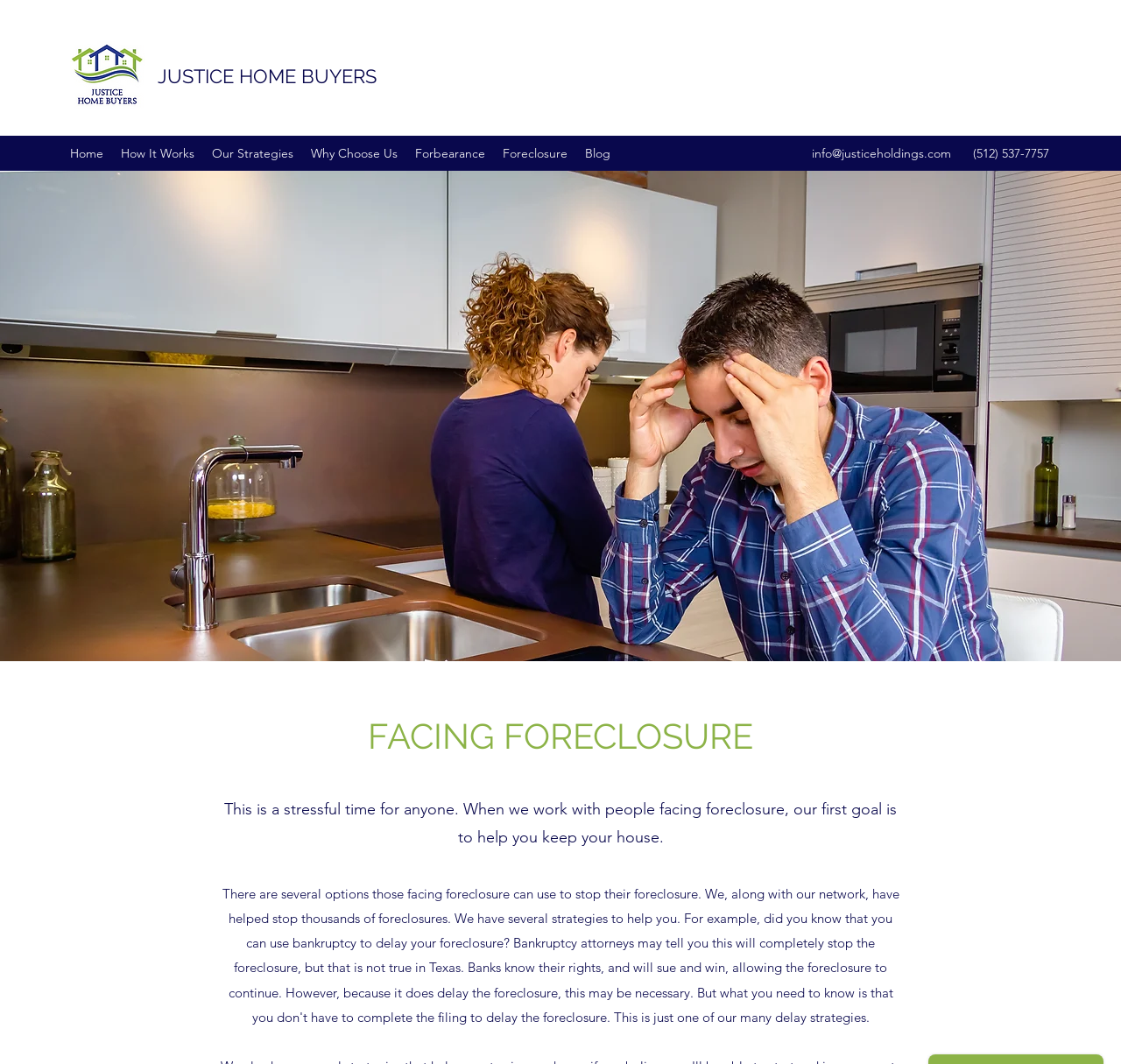What is the purpose of the company?
Use the information from the screenshot to give a comprehensive response to the question.

By reading the StaticText element, I found the sentence 'When we work with people facing foreclosure, our first goal is to help you keep your house.', which suggests that the purpose of the company is to help people keep their house.